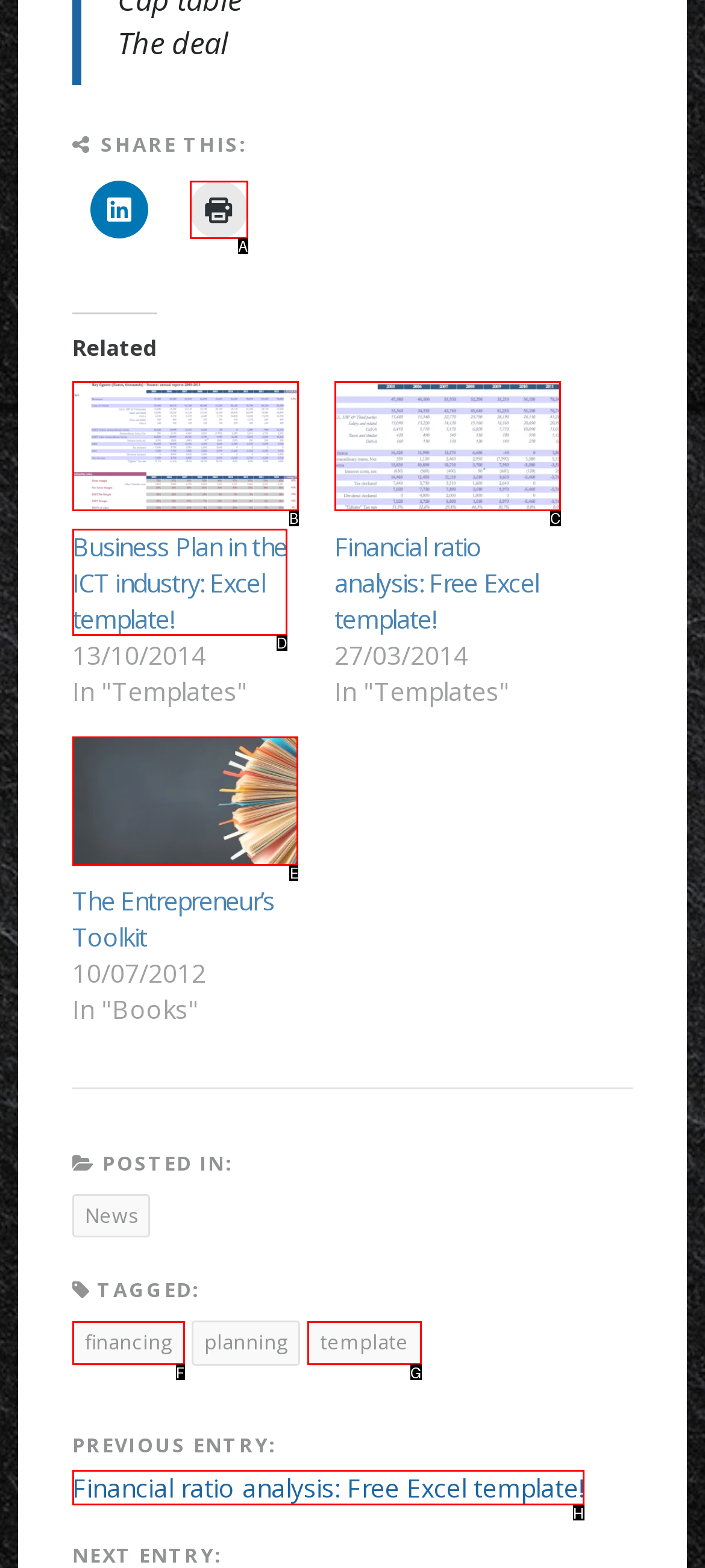Indicate the HTML element that should be clicked to perform the task: Read the Entrepreneur's Toolkit Reply with the letter corresponding to the chosen option.

E